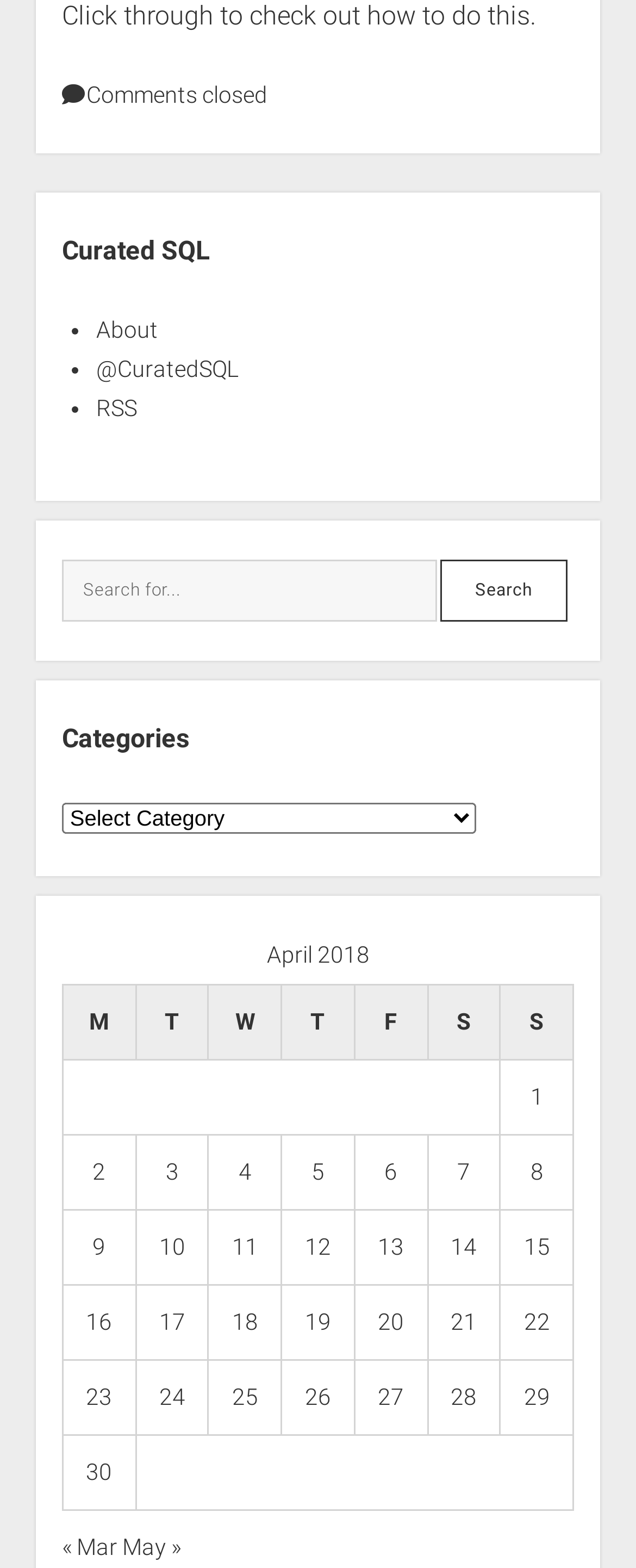Given the following UI element description: "« Mar", find the bounding box coordinates in the webpage screenshot.

[0.097, 0.978, 0.184, 0.995]